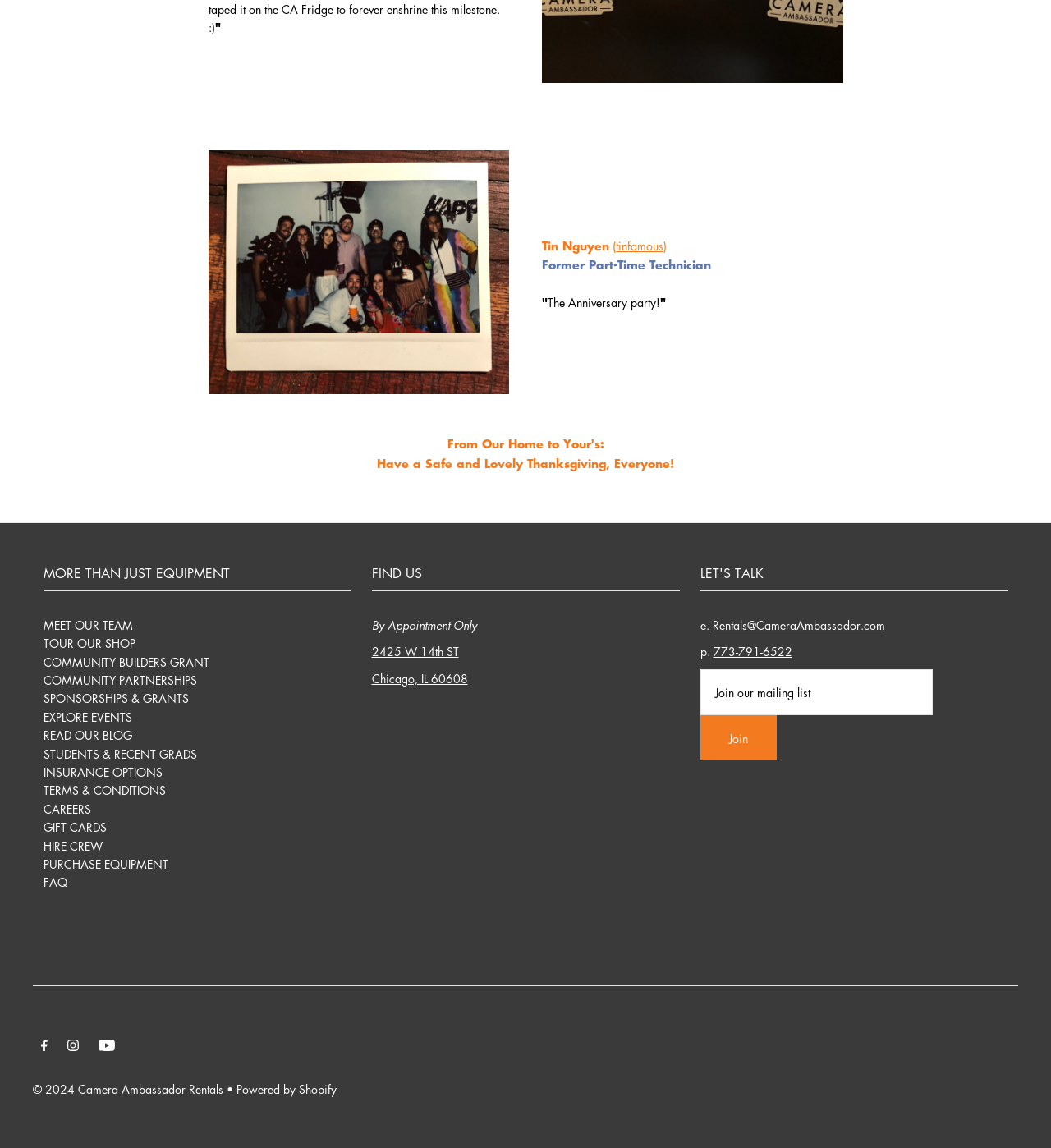Reply to the question below using a single word or brief phrase:
What is the email address for rentals?

Rentals@CameraAmbassador.com